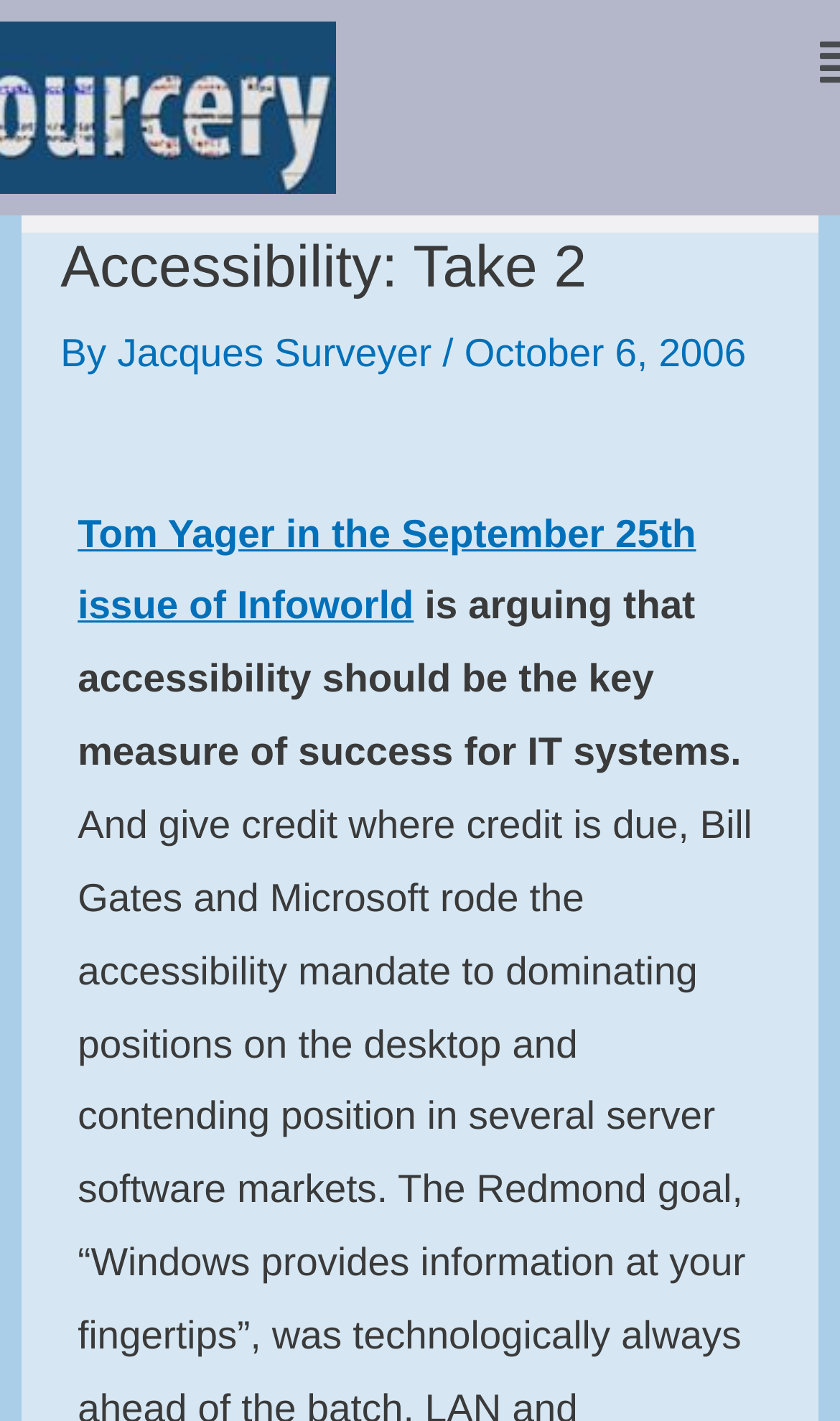Craft a detailed narrative of the webpage's structure and content.

The webpage is an article titled "Accessibility: Take 2 – The Real OpenSourcery" with a focus on the importance of accessibility in IT systems. At the top, there is a header section that spans almost the entire width of the page, containing the title "Accessibility: Take 2" in a large font, followed by the author's name "Jacques Surveyer" and the publication date "October 6, 2006" on the same line.

Below the header, there is a paragraph of text that quotes Tom Yager from the September 25th issue of Infoworld, stating that accessibility should be the key measure of success for IT systems. This paragraph is positioned near the top of the page, taking up about a quarter of the page's height.